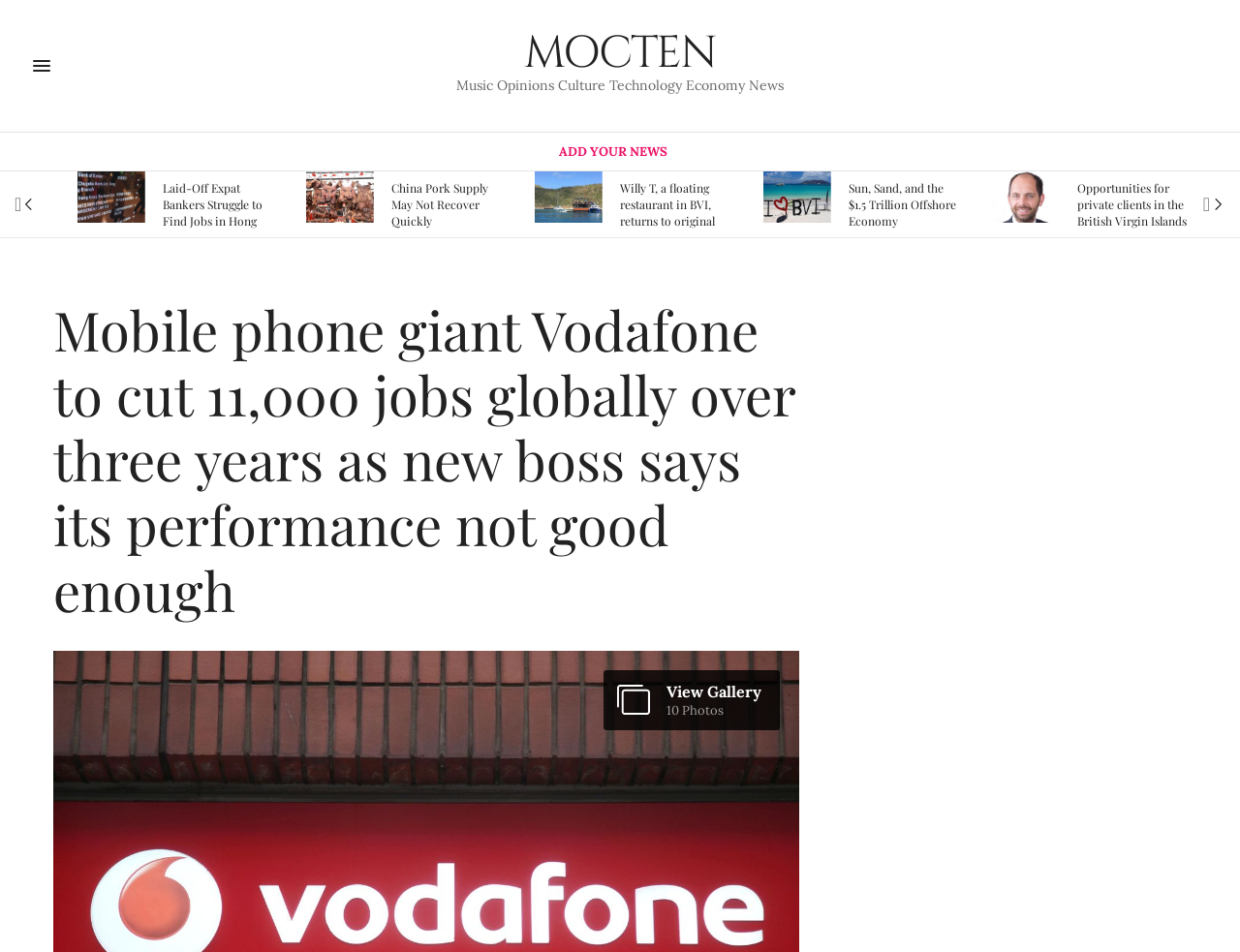Use a single word or phrase to answer the question: What is the purpose of the button at the bottom-right corner?

Next page